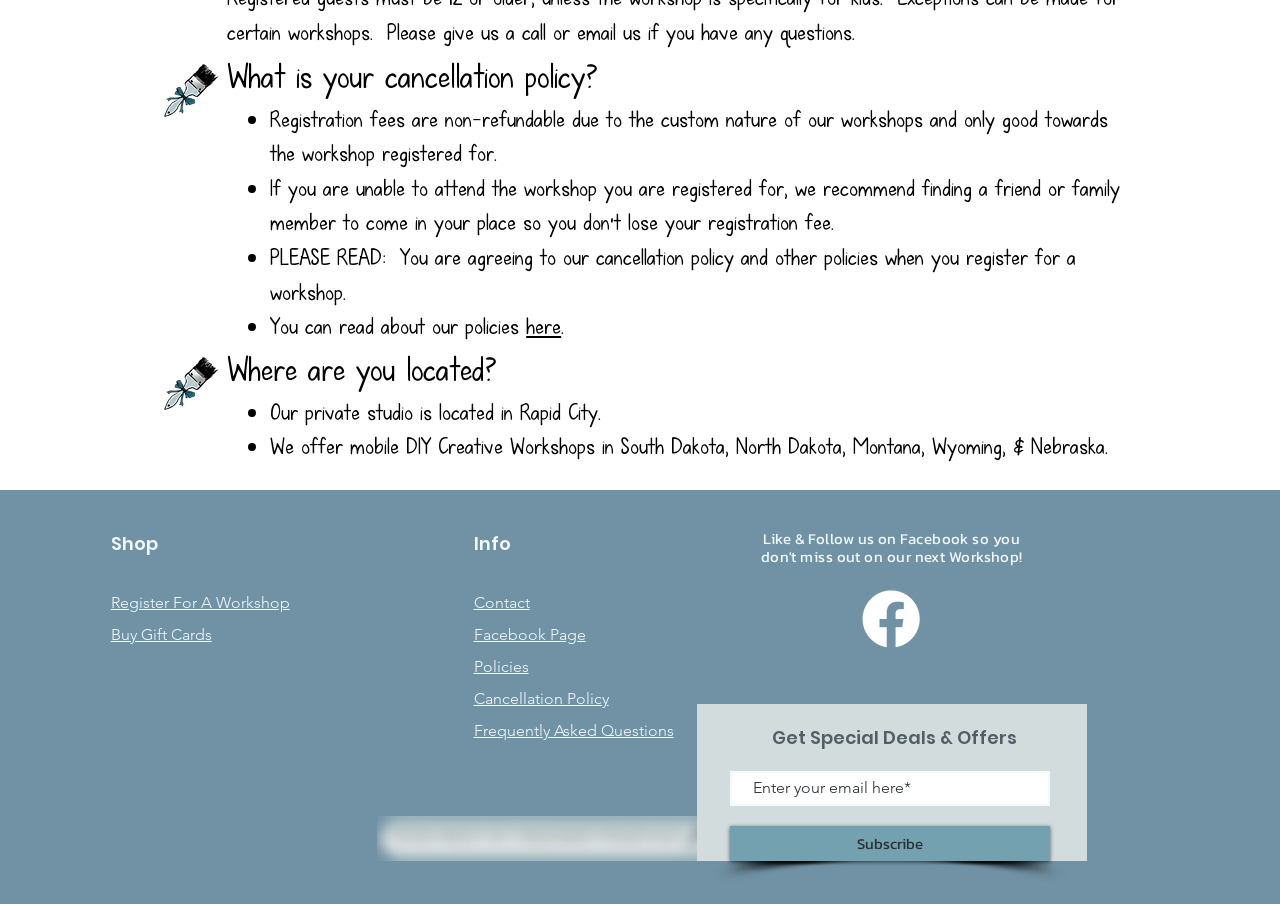Could you please study the image and provide a detailed answer to the question:
How many links are there in the 'Info' section?

The 'Info' section is located at the bottom of the webpage and contains five links: 'Contact', 'Facebook Page', 'Policies', 'Cancellation Policy', and 'Frequently Asked Questions'.